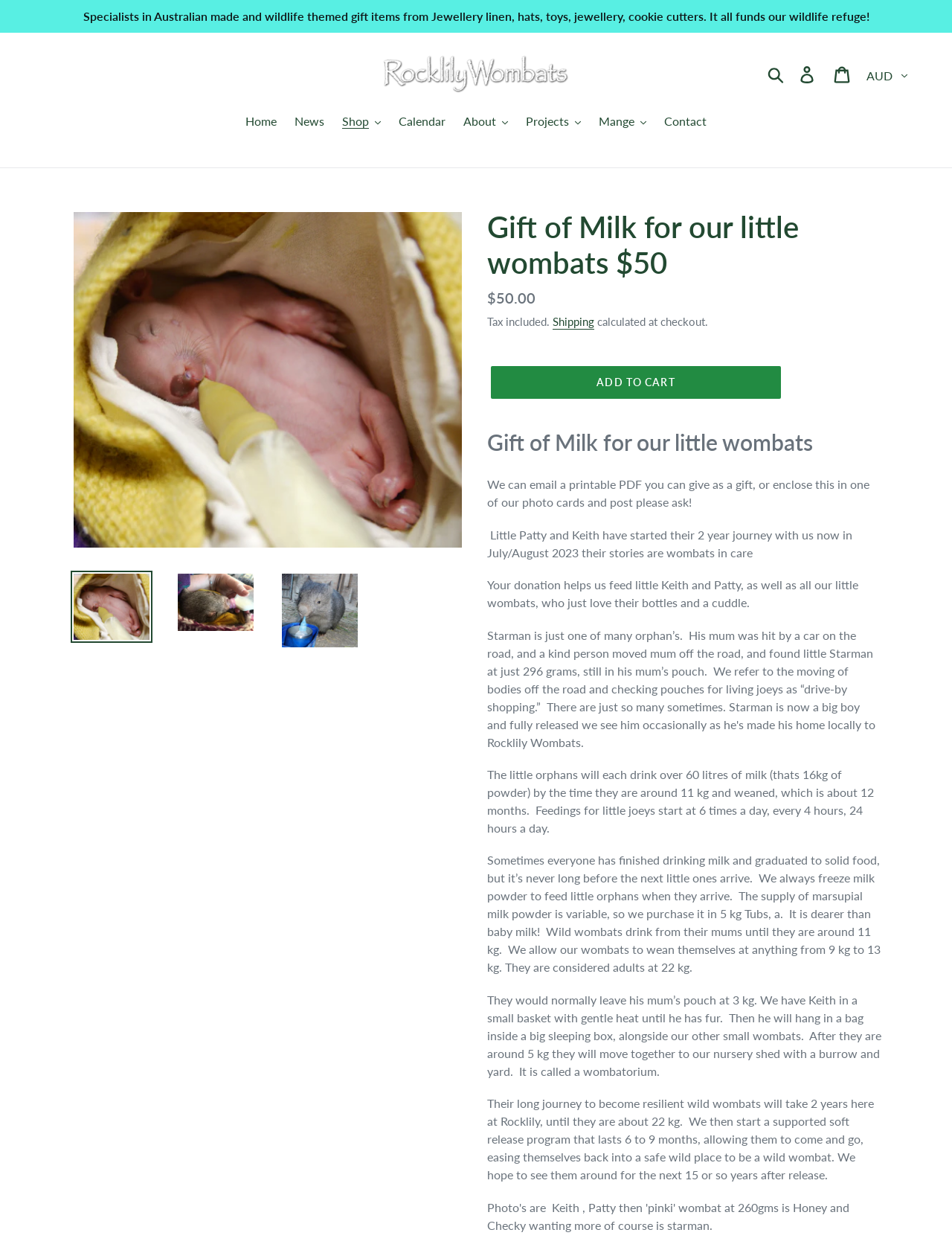Identify the bounding box for the element characterized by the following description: "Log in".

[0.83, 0.046, 0.867, 0.073]